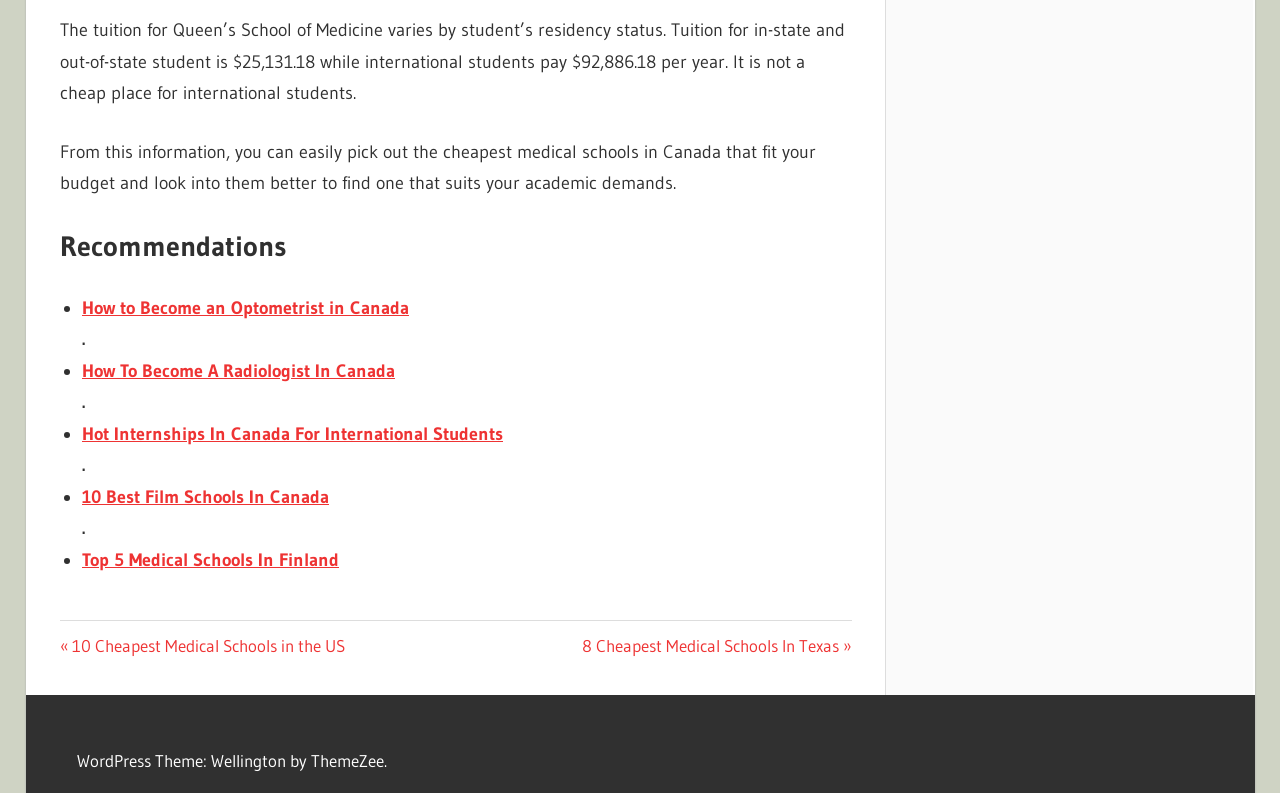How many links are there in the recommendations section?
Answer with a single word or phrase by referring to the visual content.

5